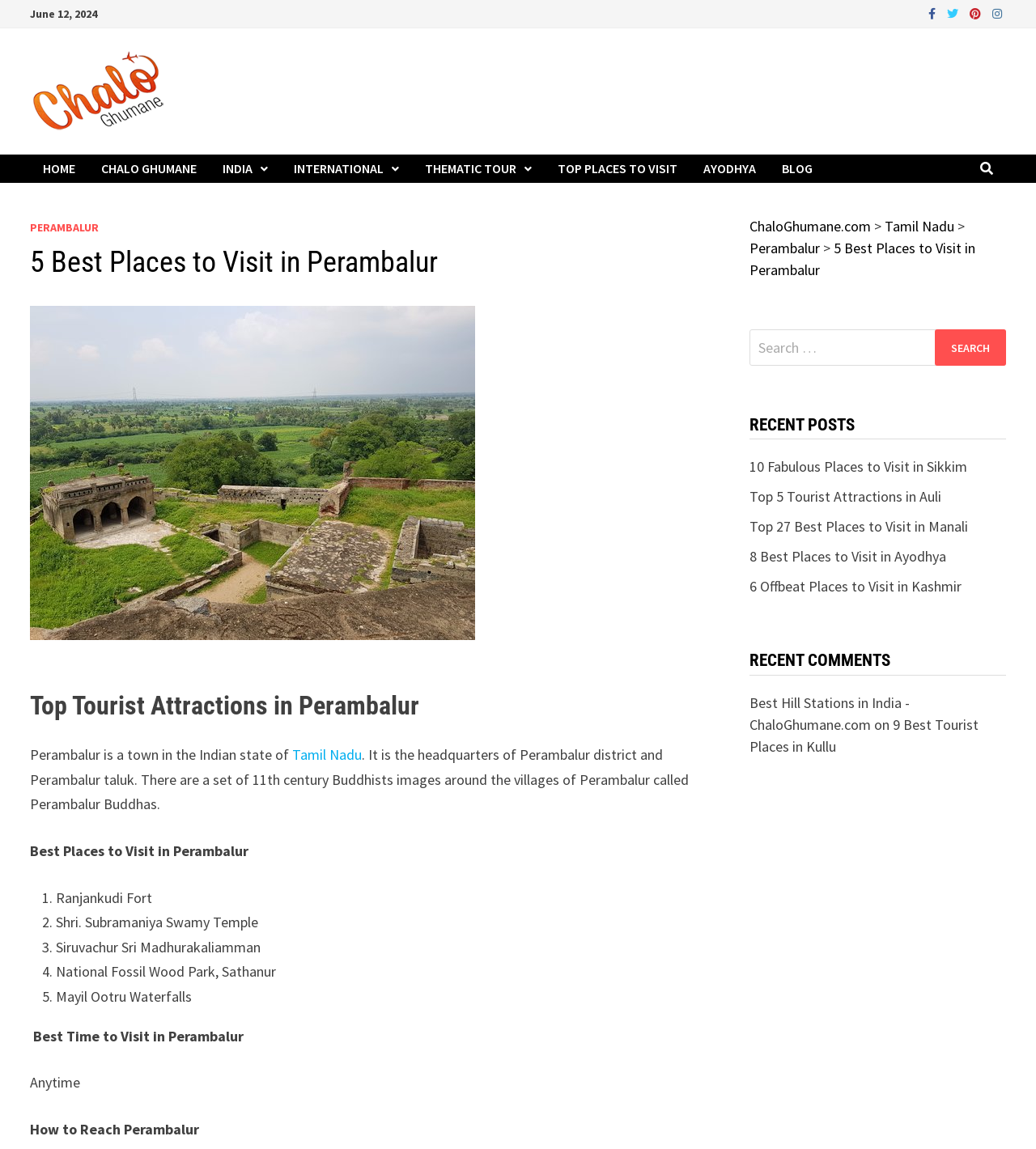Offer a meticulous caption that includes all visible features of the webpage.

This webpage is about the top tourist attractions in Perambalur, a town in Tamil Nadu, India. At the top of the page, there is a header section with links to the website's homepage, India, and International sections, as well as a thematic tour section. Below this, there is a heading that reads "5 Best Places to Visit in Perambalur" followed by an image of Perambalur.

The main content of the page is divided into sections, starting with an introduction to Perambalur, which provides information about the town's location and history. This is followed by a list of the top tourist attractions in Perambalur, which includes Ranjankudi Fort, Shri. Subramaniya Swamy Temple, Siruvachur Sri Madhurakaliamman, National Fossil Wood Park, and Mayil Ootru Waterfalls. Each attraction is listed with a number and a brief description.

On the right-hand side of the page, there is a complementary section that provides additional information about Perambalur, including links to related articles and a search bar. Below this, there is a section titled "RECENT POSTS" that lists links to other travel-related articles, such as "10 Fabulous Places to Visit in Sikkim" and "Top 5 Tourist Attractions in Auli". Further down, there is a section titled "RECENT COMMENTS" that lists links to comments on other articles.

At the bottom of the page, there are social media links and a copyright notice. Overall, the webpage is well-organized and easy to navigate, with clear headings and concise descriptions of each tourist attraction.